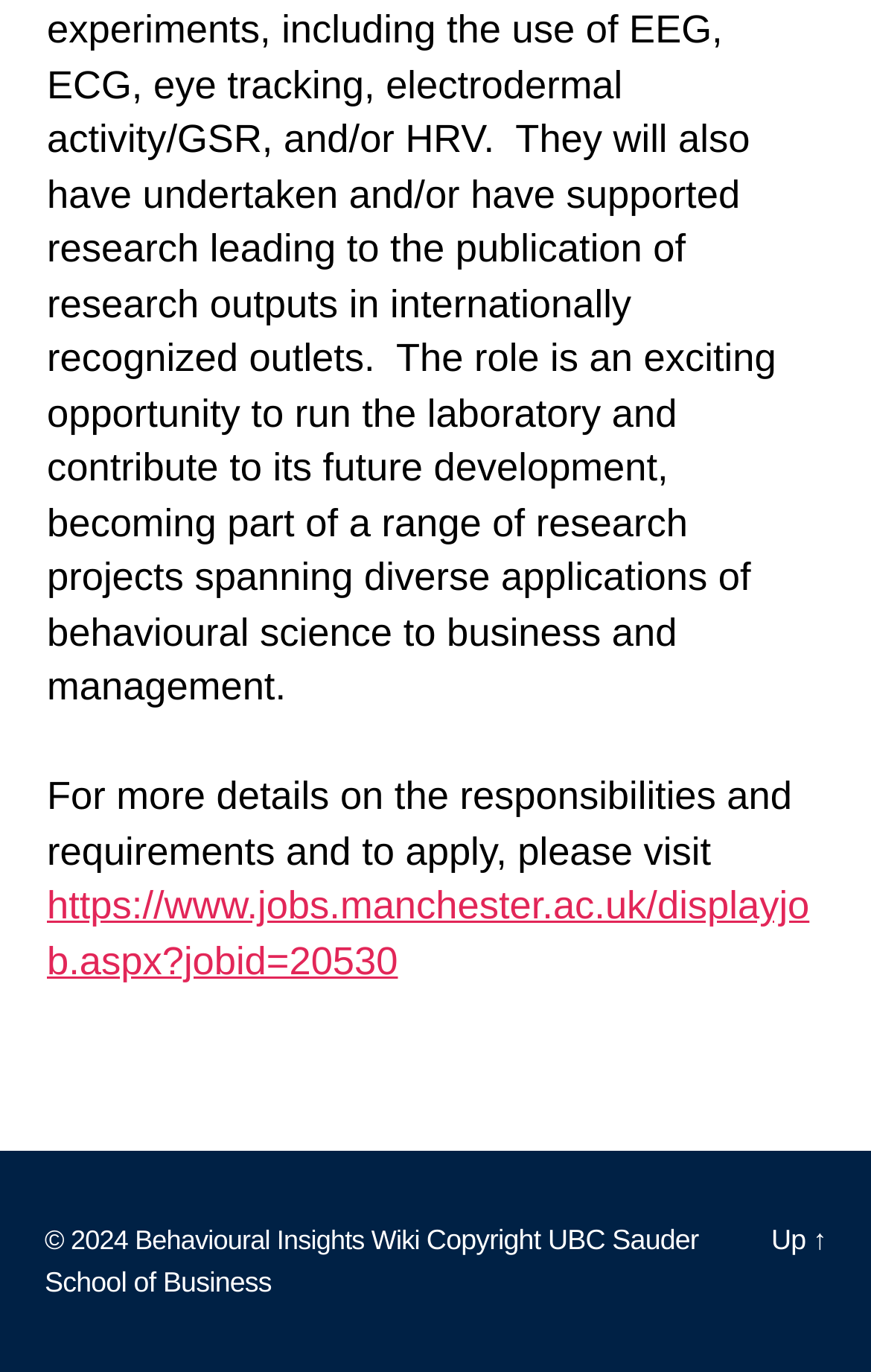Using the description: "Behavioural Insights Wiki", determine the UI element's bounding box coordinates. Ensure the coordinates are in the format of four float numbers between 0 and 1, i.e., [left, top, right, bottom].

[0.155, 0.893, 0.49, 0.916]